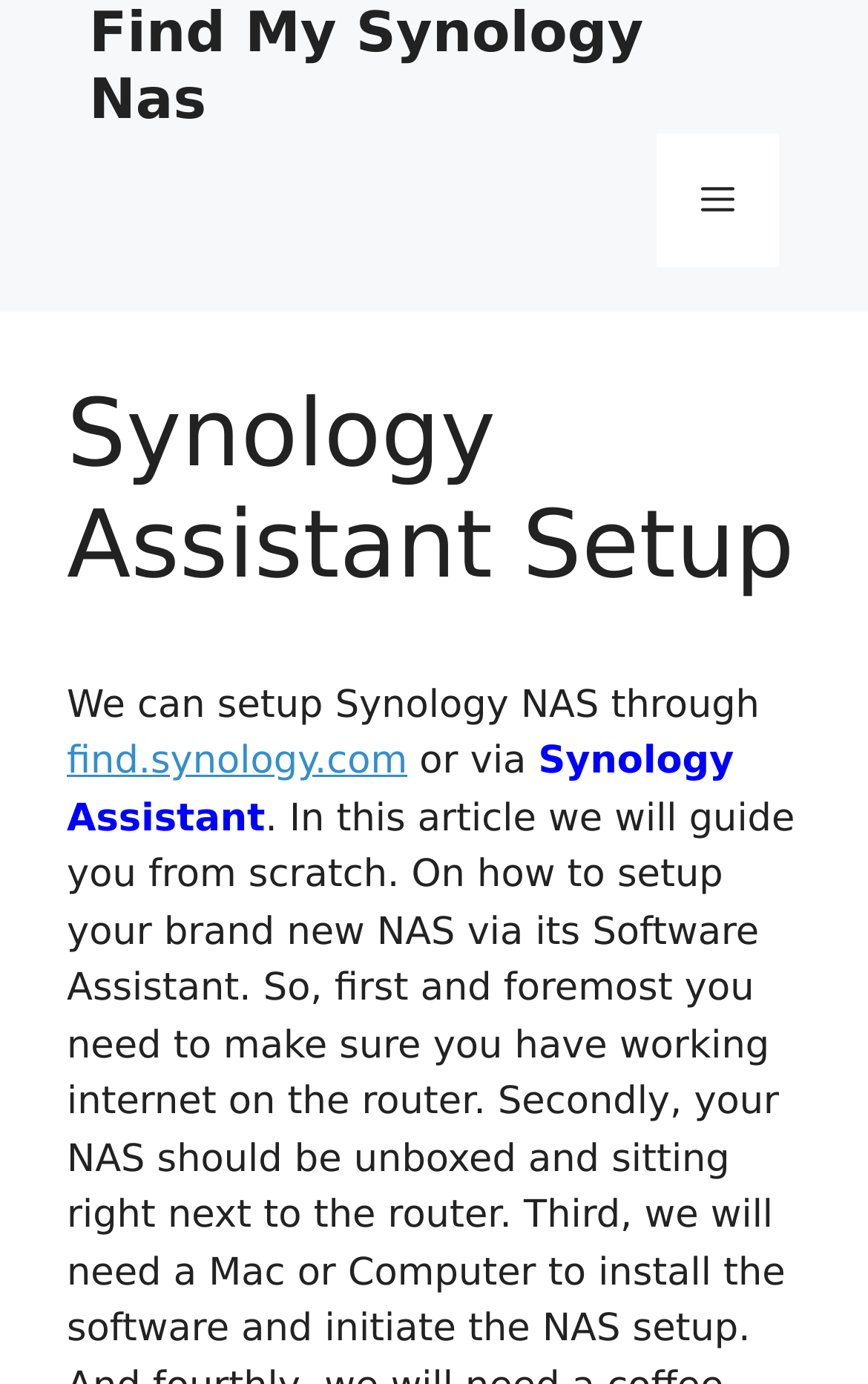Please find the main title text of this webpage.

Synology Assistant Setup